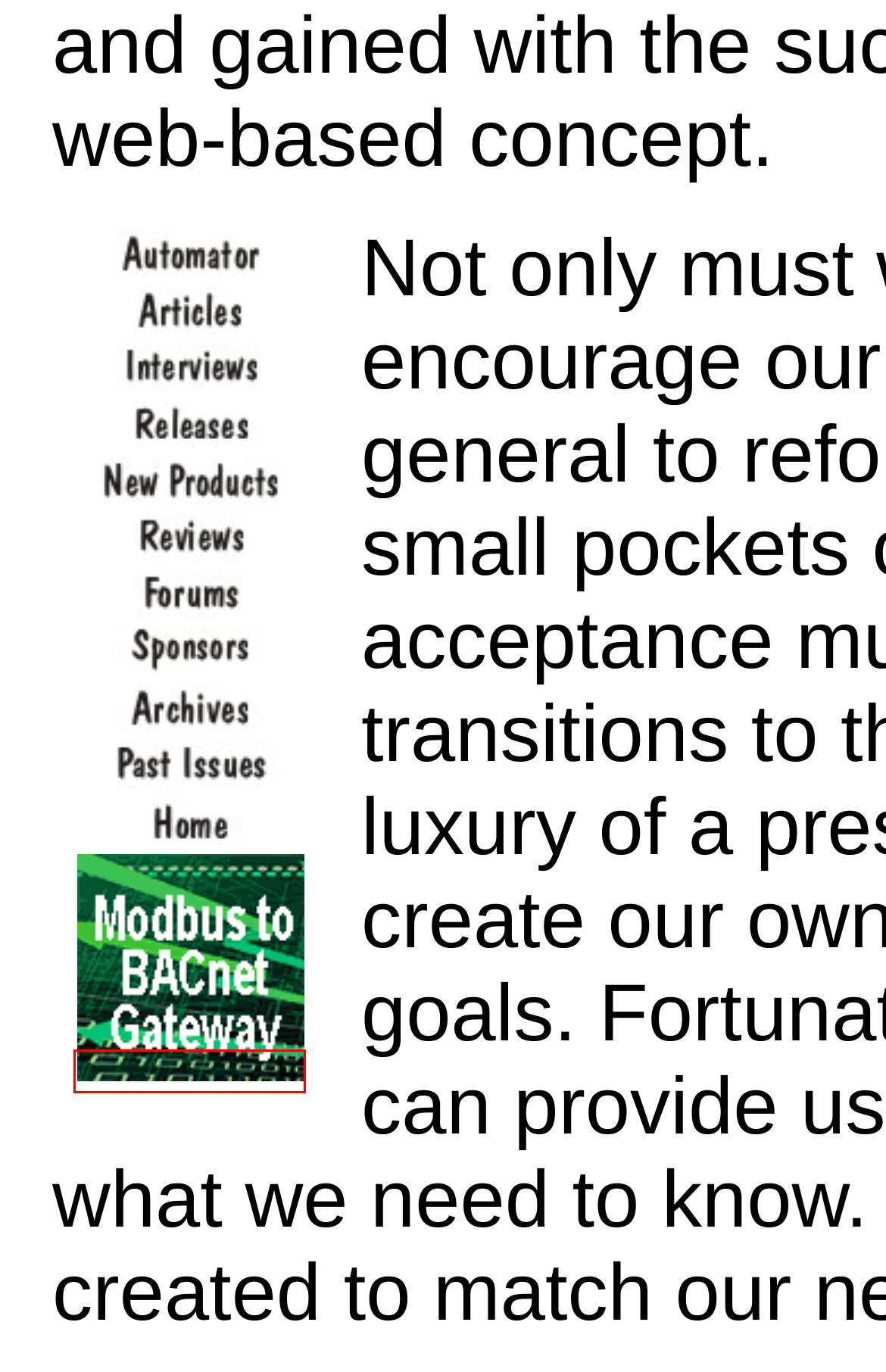You have been given a screenshot of a webpage, where a red bounding box surrounds a UI element. Identify the best matching webpage description for the page that loads after the element in the bounding box is clicked. Options include:
A. AutomatedBuildings.com - The Automator
B. BACnet Gateways from Control Solutions
C. Switch Dx³ | How smart is your building today?
D. AutomatedBuildings.com - Products
E. AutomatedBuildings.com - Updates
F. Home Page - AutomatedBuildings.com
G. Automated Buildings - Events Calendar
H. Automated Buildings - Want Ads

B